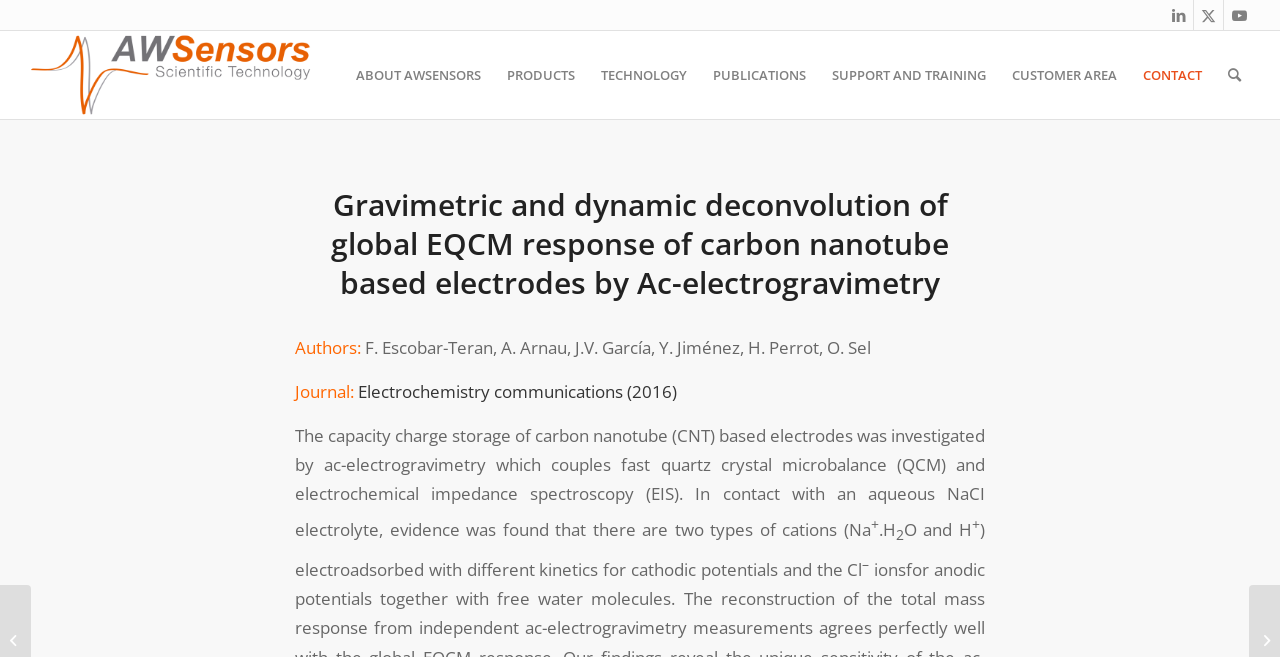Please specify the coordinates of the bounding box for the element that should be clicked to carry out this instruction: "Visit the AWS Biosensors technology page". The coordinates must be four float numbers between 0 and 1, formatted as [left, top, right, bottom].

[0.02, 0.047, 0.249, 0.181]